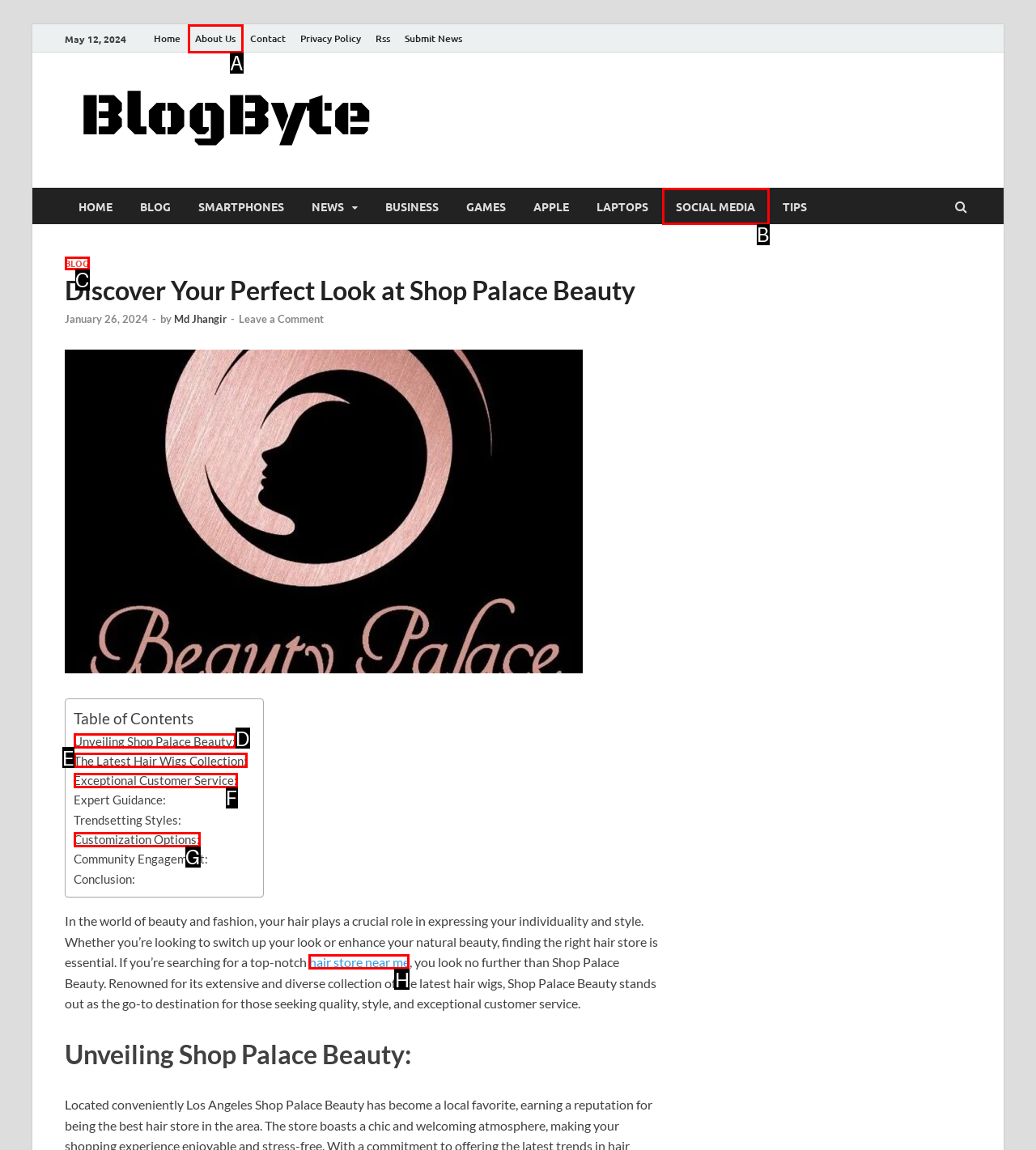Tell me which one HTML element I should click to complete the following task: Click the 'hair store near me' link
Answer with the option's letter from the given choices directly.

H